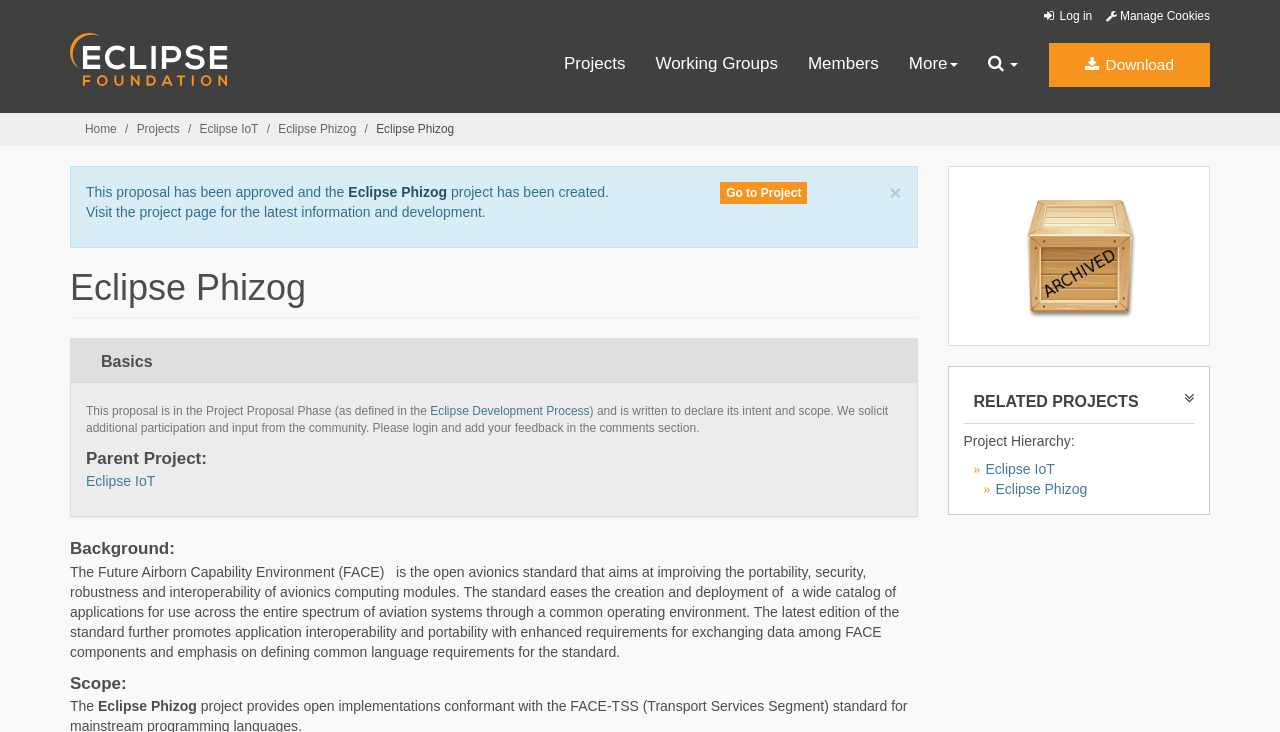What is the purpose of the FACE standard?
Could you answer the question with a detailed and thorough explanation?

I found a static text element on the webpage with a bounding box coordinate of [0.055, 0.77, 0.703, 0.901]. This element contains a description of the FACE standard, which aims to improve the portability, security, robustness, and interoperability of avionics computing modules.